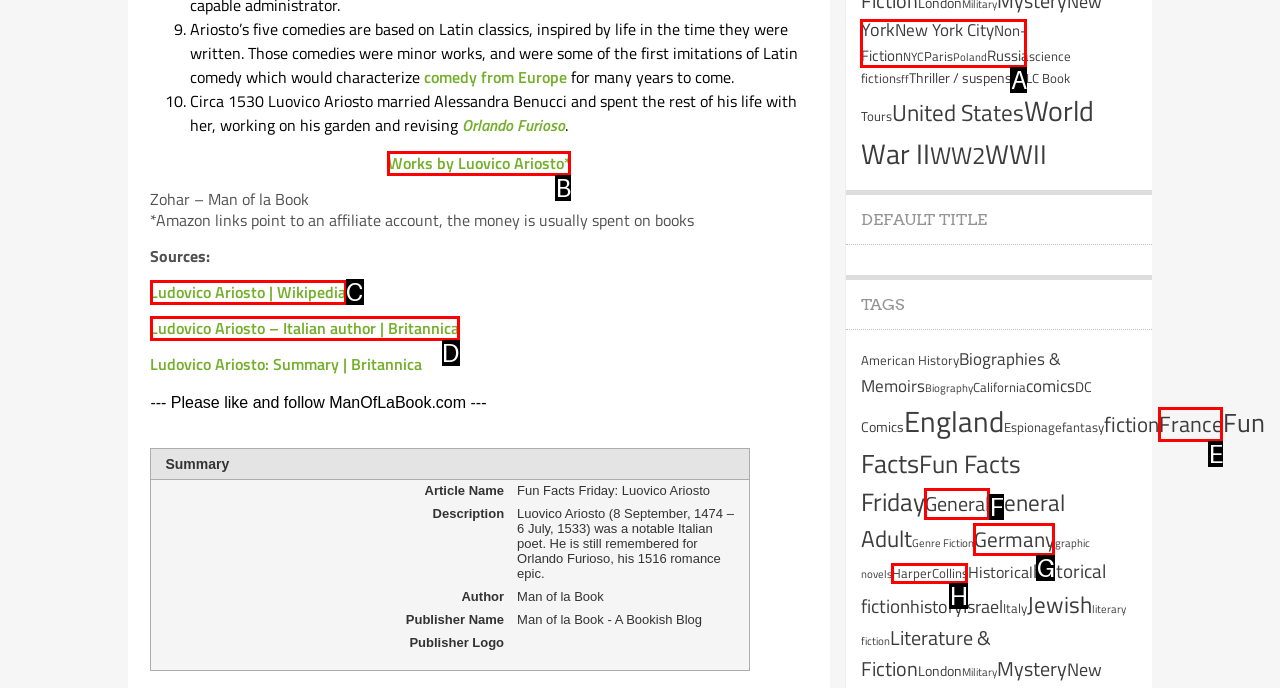Determine which option fits the element description: name="your-zip"
Answer with the option’s letter directly.

None